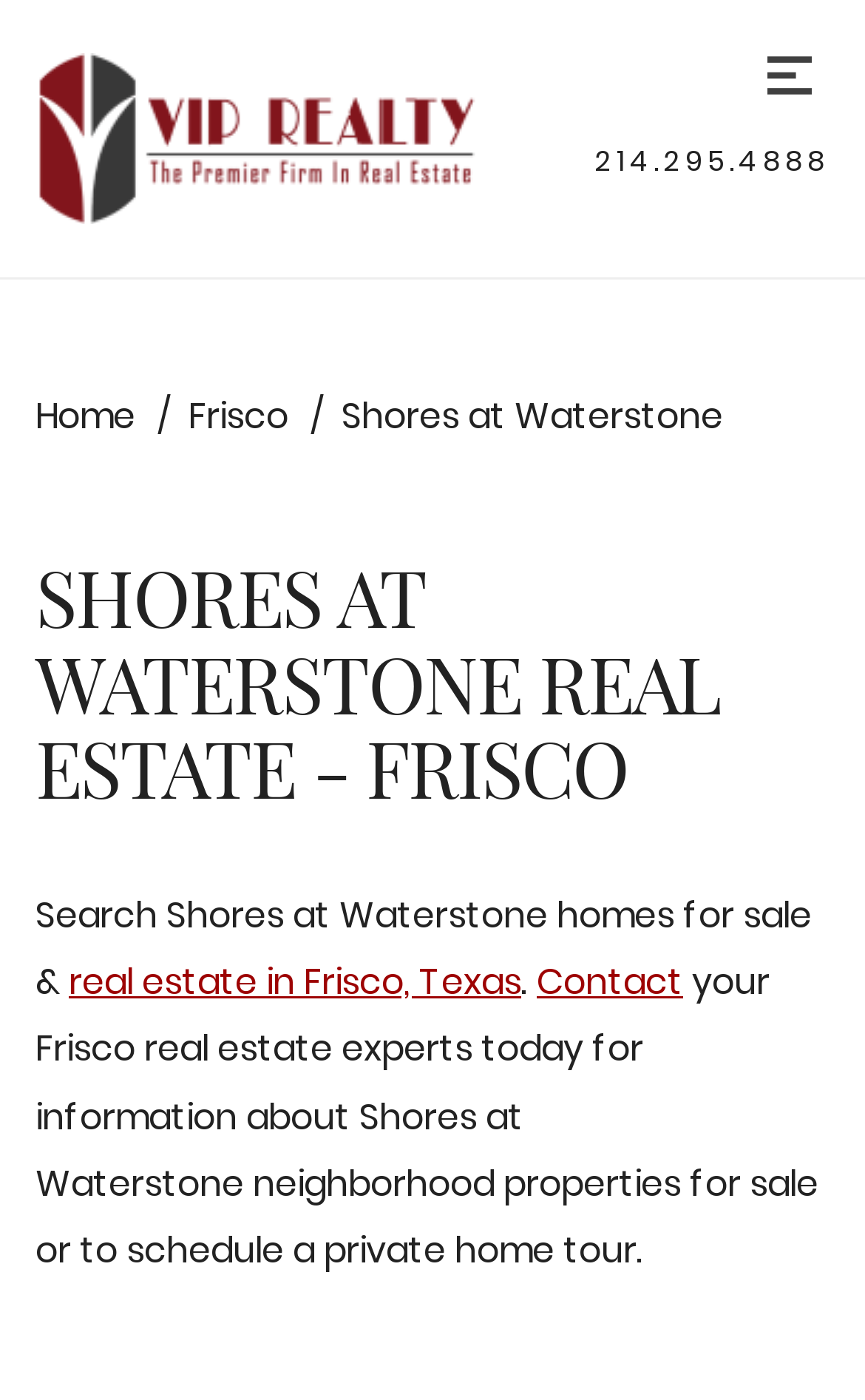Provide a short answer using a single word or phrase for the following question: 
What is the city where the real estate is located?

Frisco